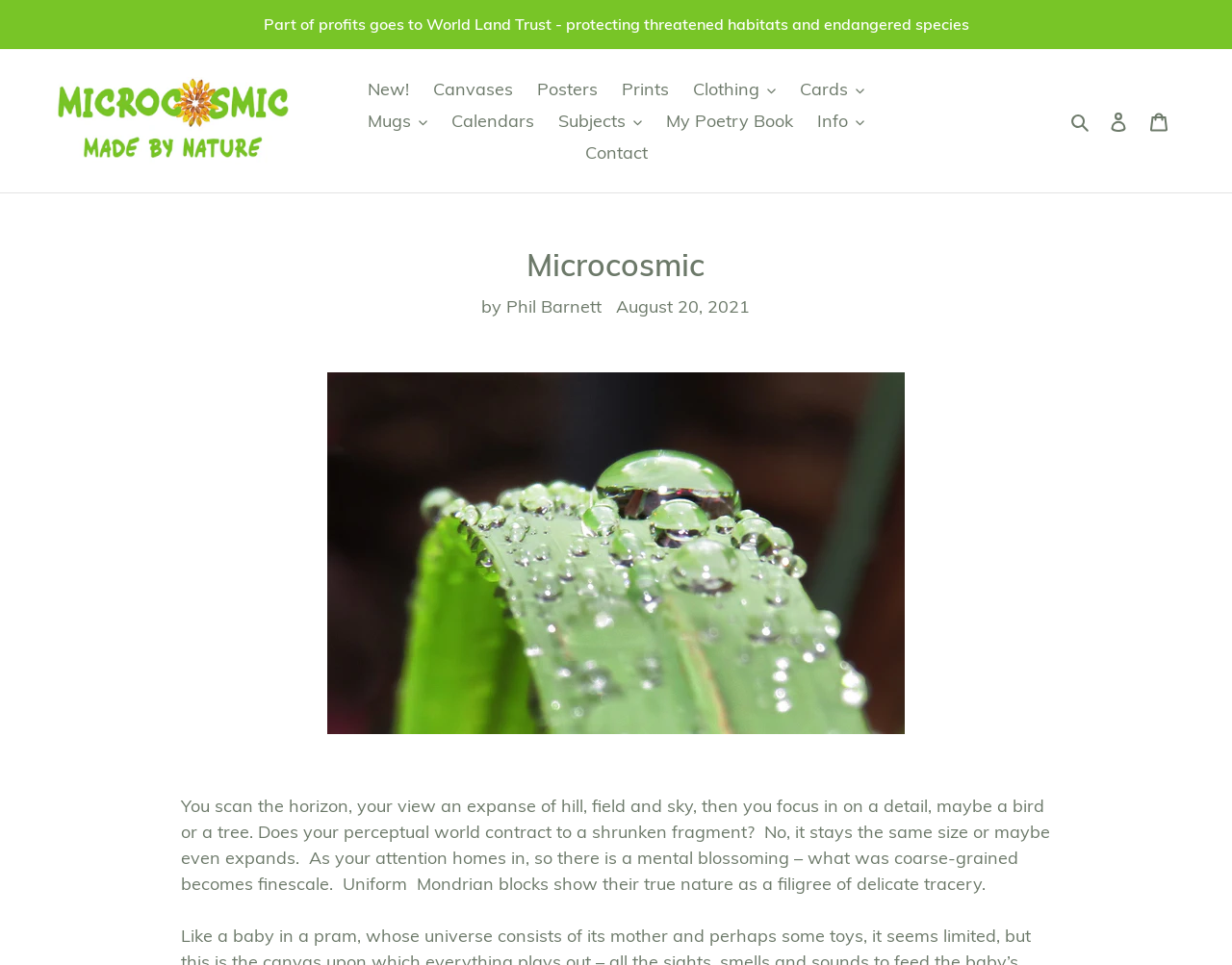Based on the element description "Cart 0 items", predict the bounding box coordinates of the UI element.

[0.924, 0.102, 0.957, 0.149]